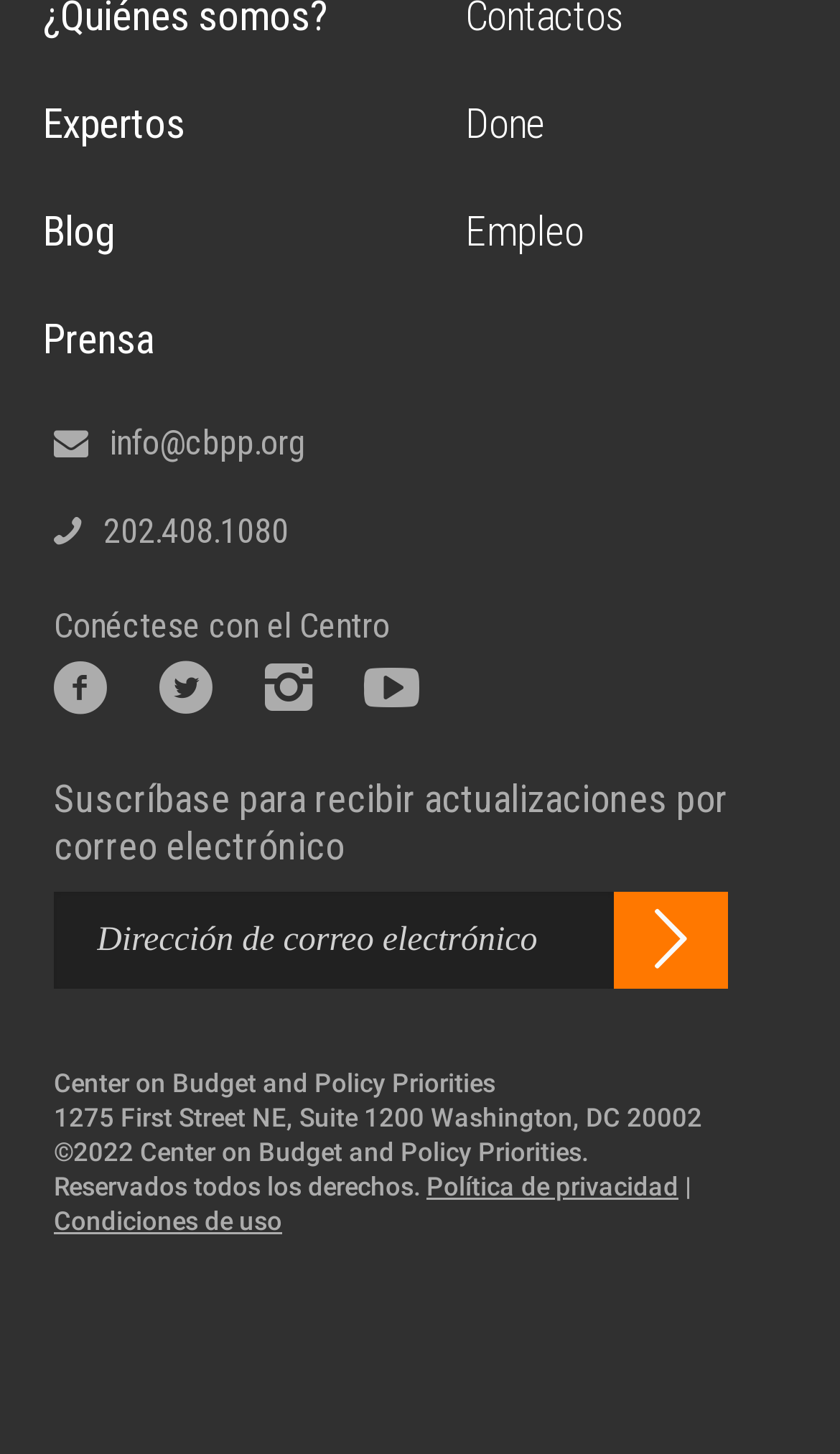Please provide a one-word or short phrase answer to the question:
What is the phone number of the Center on Budget and Policy Priorities?

202.408.1080